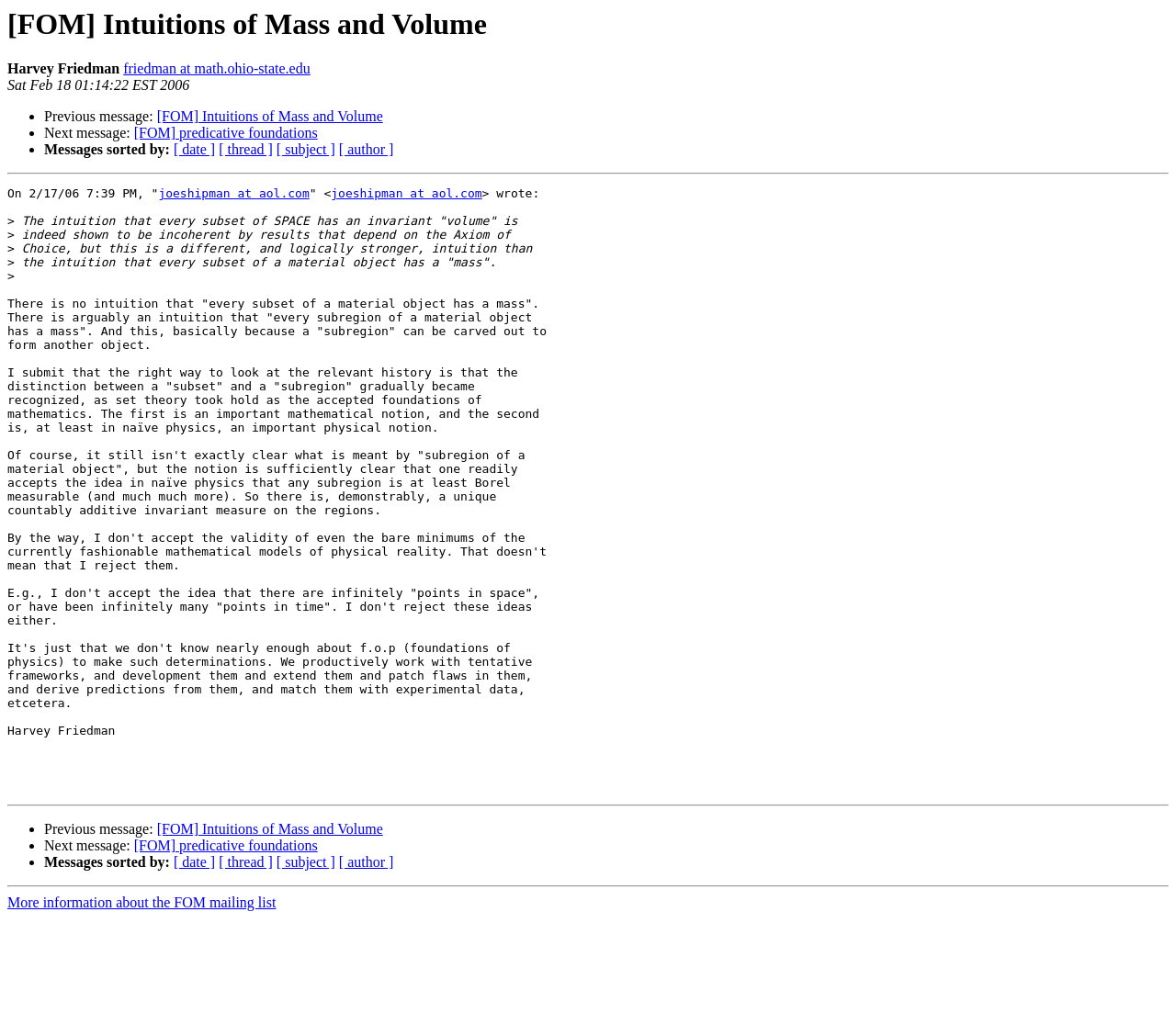What is the topic of the previous message?
Please provide a detailed and thorough answer to the question.

The topic of the previous message can be determined by looking at the links at the top and bottom of the webpage, where it says '[FOM] Intuitions of Mass and Volume'. This is likely the subject of the previous message in the mailing list.